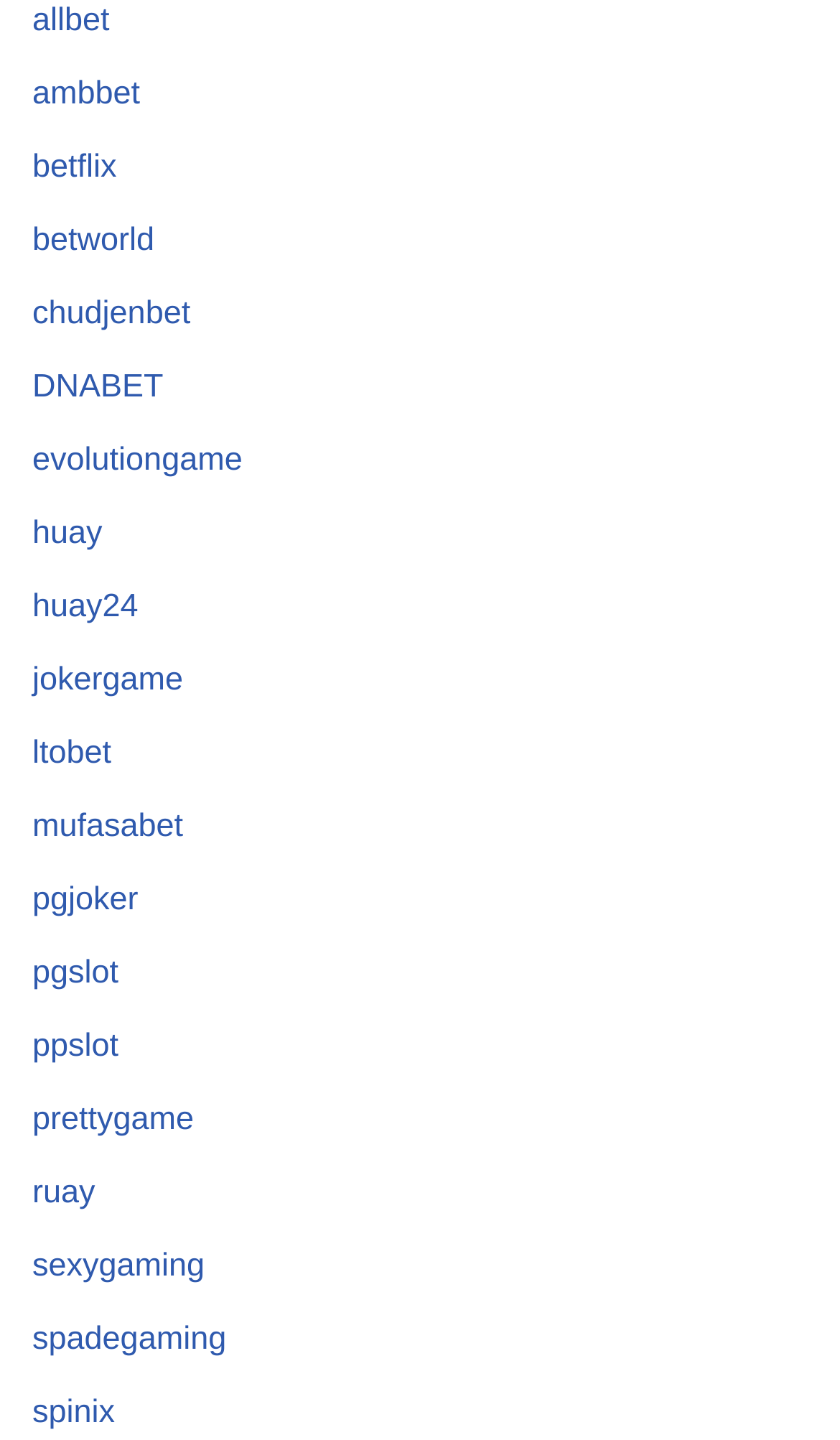Please provide a brief answer to the following inquiry using a single word or phrase:
What is the first link on the webpage?

allbet